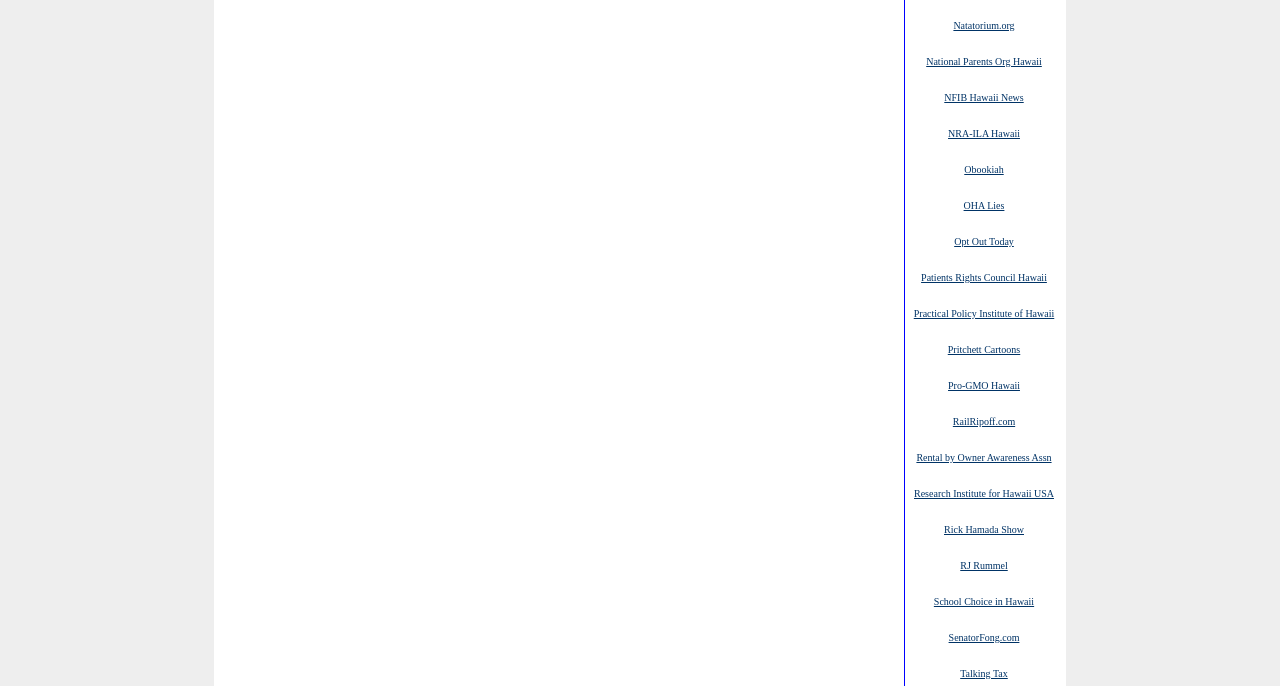Please provide a one-word or short phrase answer to the question:
What is the first link on the webpage?

Natatorium.org